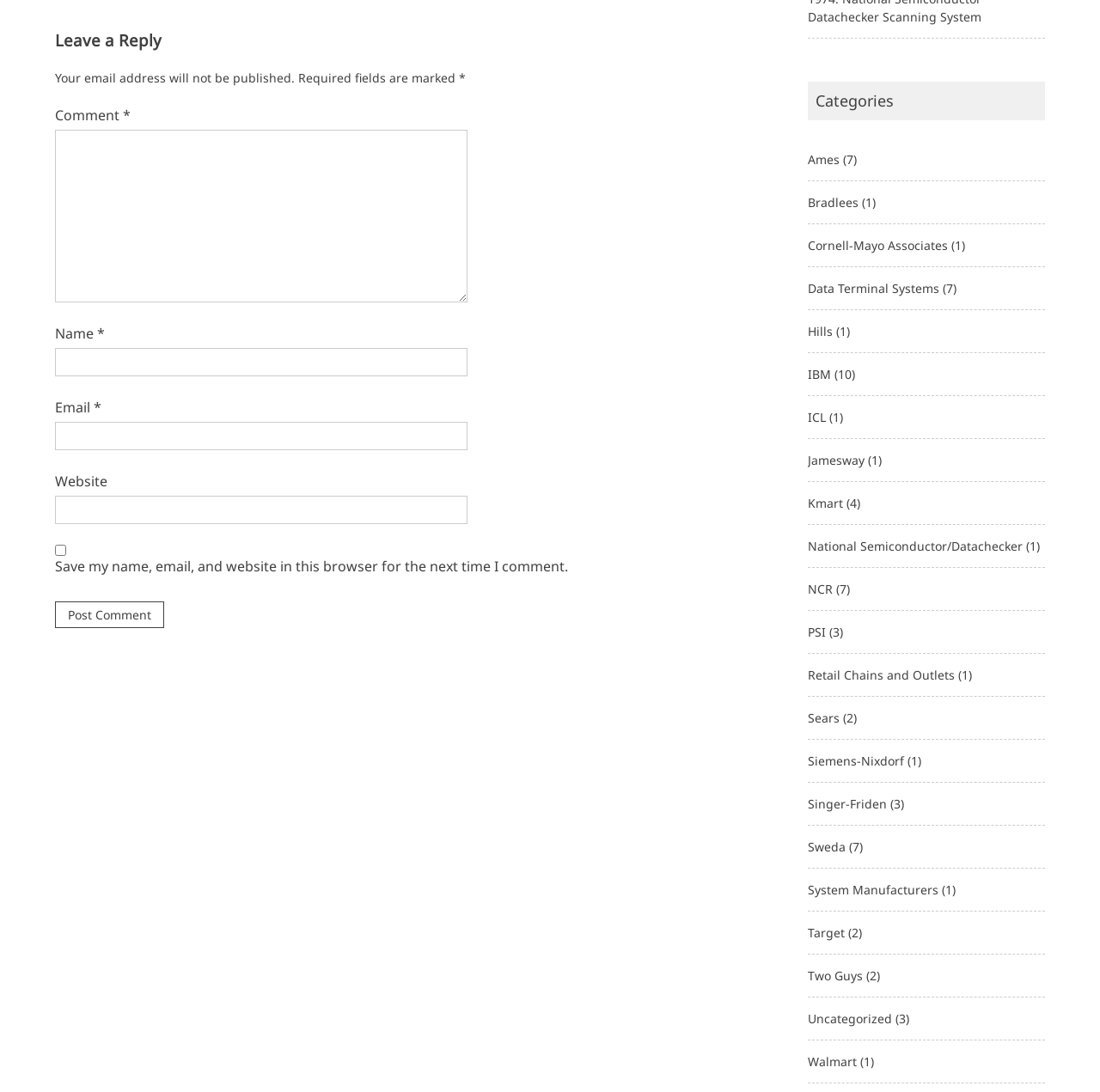Please identify the bounding box coordinates of the area that needs to be clicked to fulfill the following instruction: "Click on the 'Post Comment' button."

[0.05, 0.551, 0.149, 0.575]